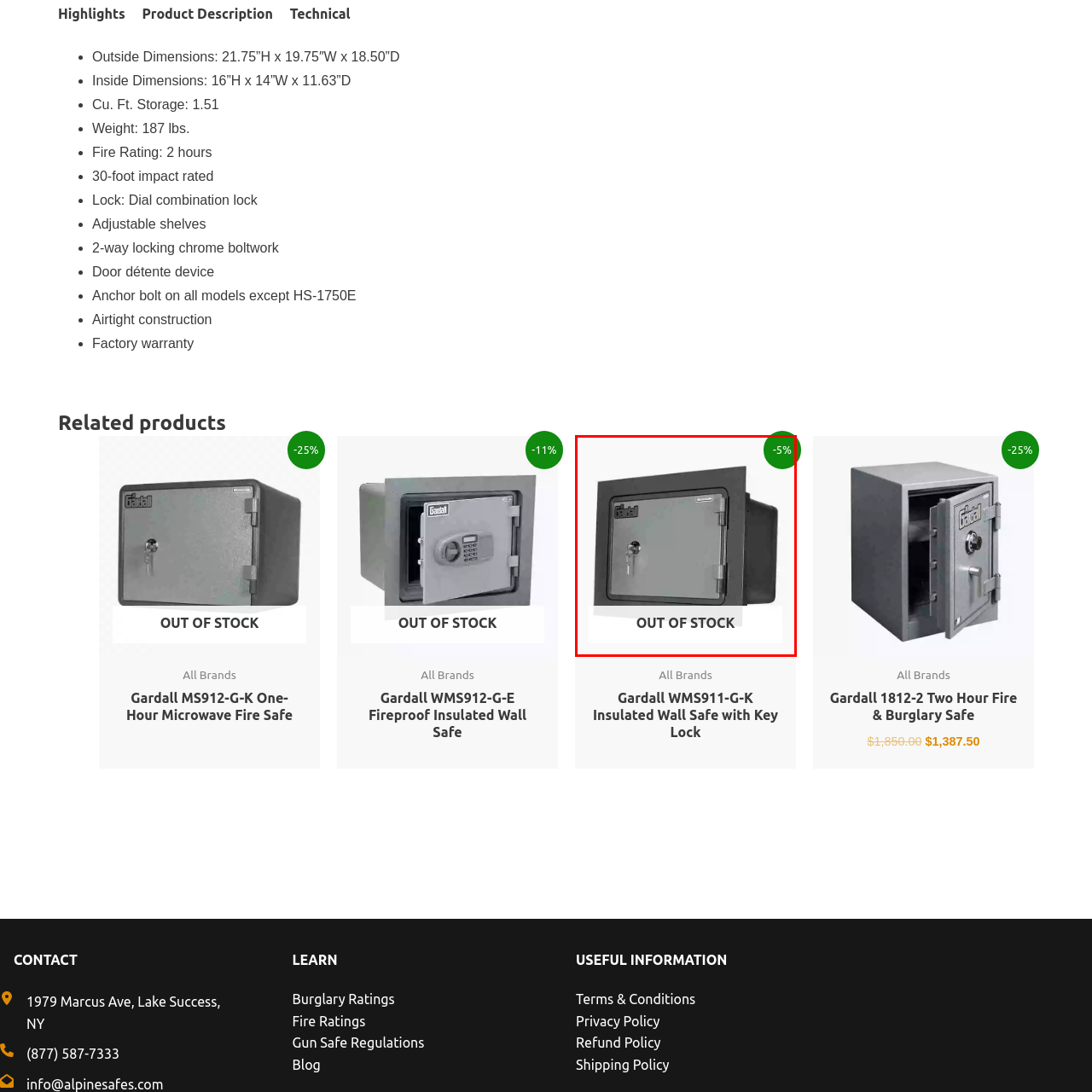What type of lock does the safe have?
Observe the image marked by the red bounding box and answer in detail.

According to the caption, the safe is 'equipped with a key lock for secure access', implying that the type of lock used is a key lock.